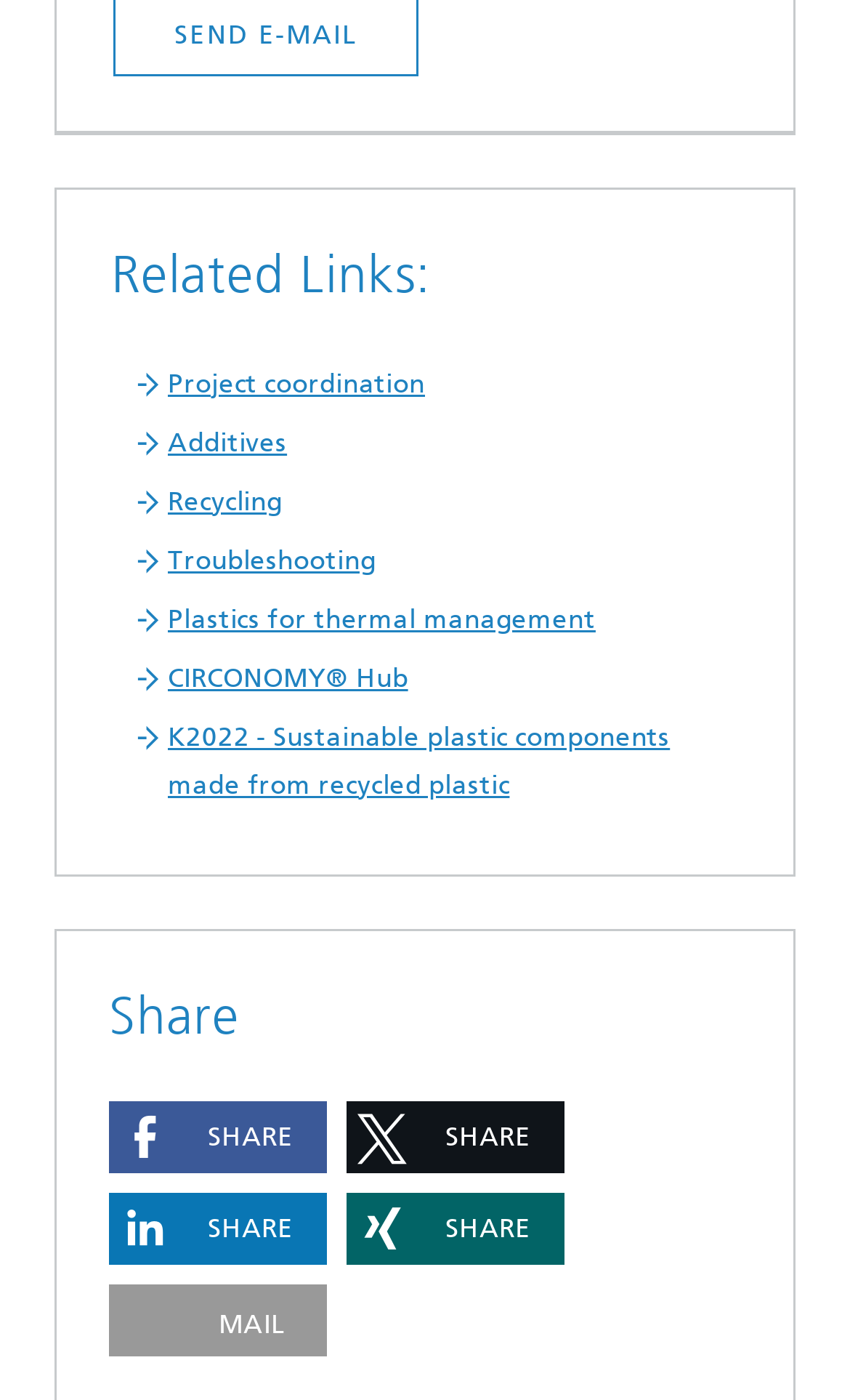Indicate the bounding box coordinates of the element that must be clicked to execute the instruction: "Share on Facebook". The coordinates should be given as four float numbers between 0 and 1, i.e., [left, top, right, bottom].

[0.128, 0.786, 0.385, 0.837]